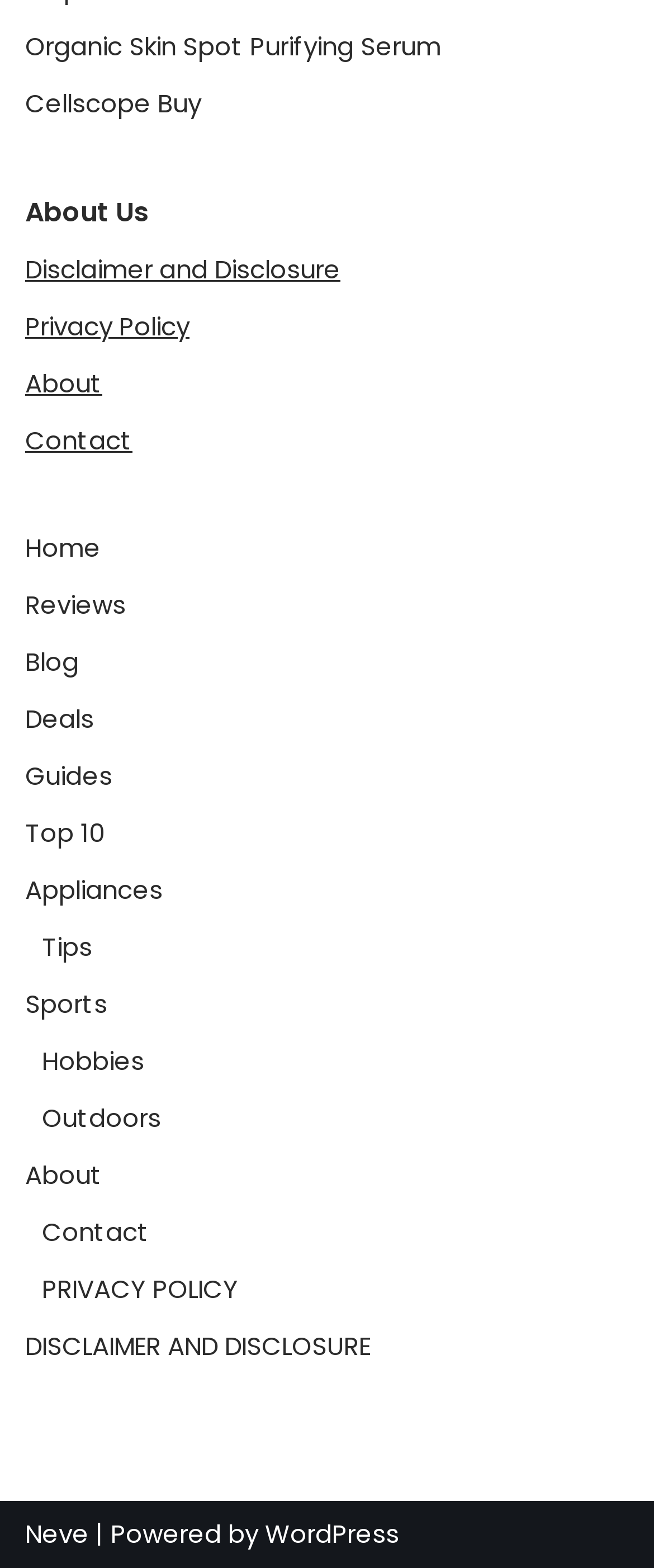Please provide the bounding box coordinates in the format (top-left x, top-left y, bottom-right x, bottom-right y). Remember, all values are floating point numbers between 0 and 1. What is the bounding box coordinate of the region described as: Organic Skin Spot Purifying Serum

[0.038, 0.018, 0.674, 0.04]